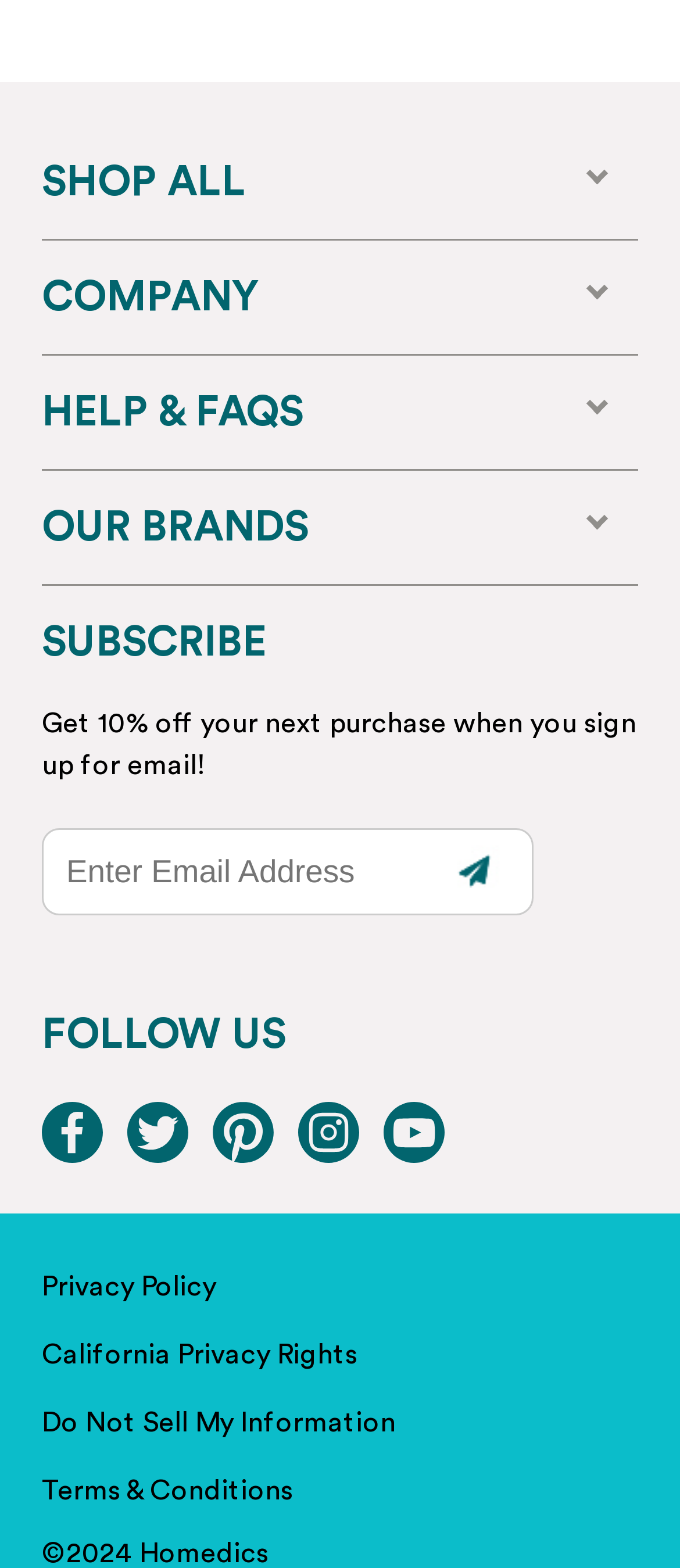Using the information in the image, give a detailed answer to the following question: What is the brand name?

I found a static text at the bottom of the page that says '©2024 Homedics', which suggests that the brand name is Homedics.